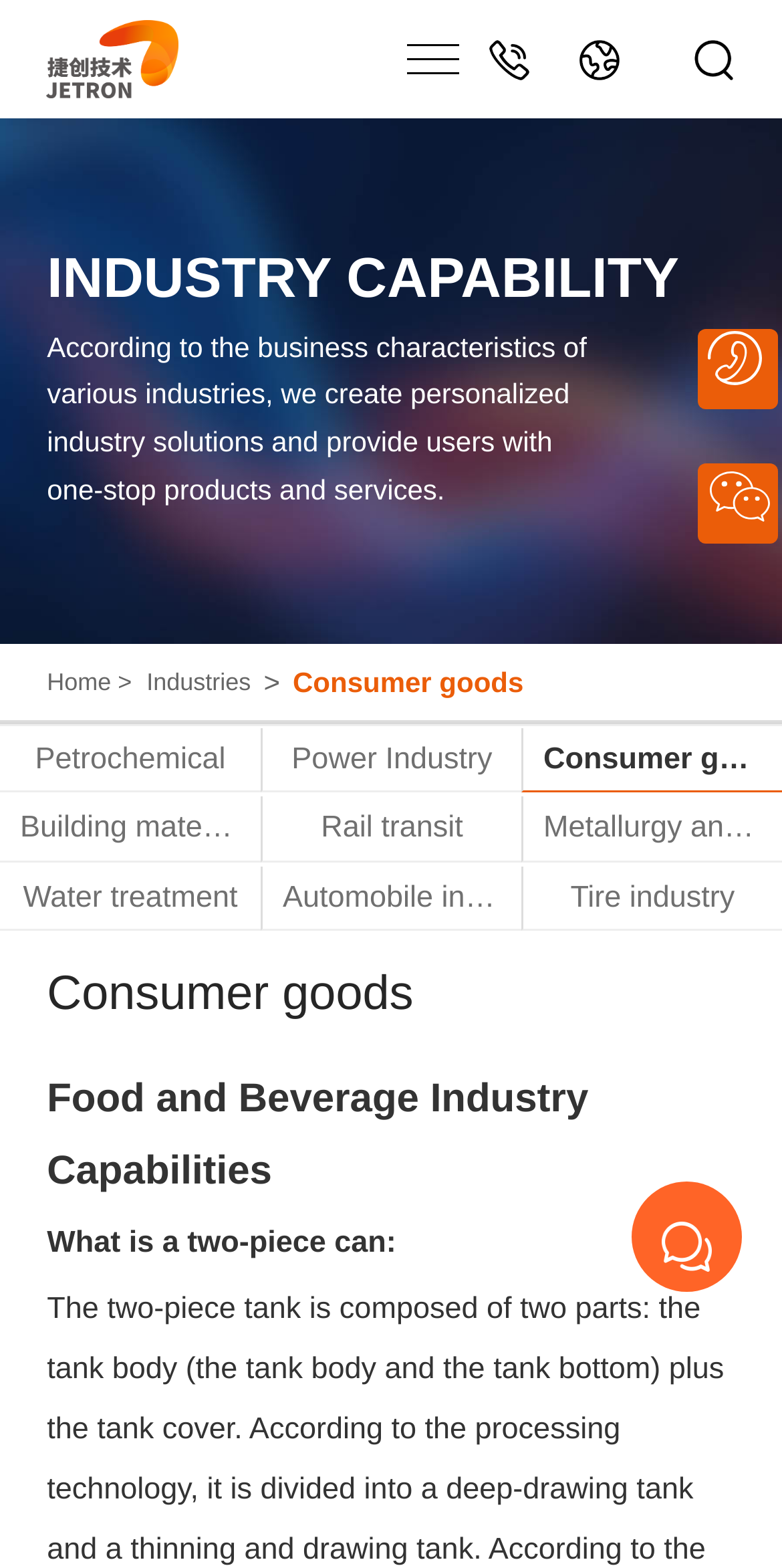Extract the bounding box for the UI element that matches this description: "Metallurgy and Nonferrous Metals".

[0.695, 0.515, 0.974, 0.542]